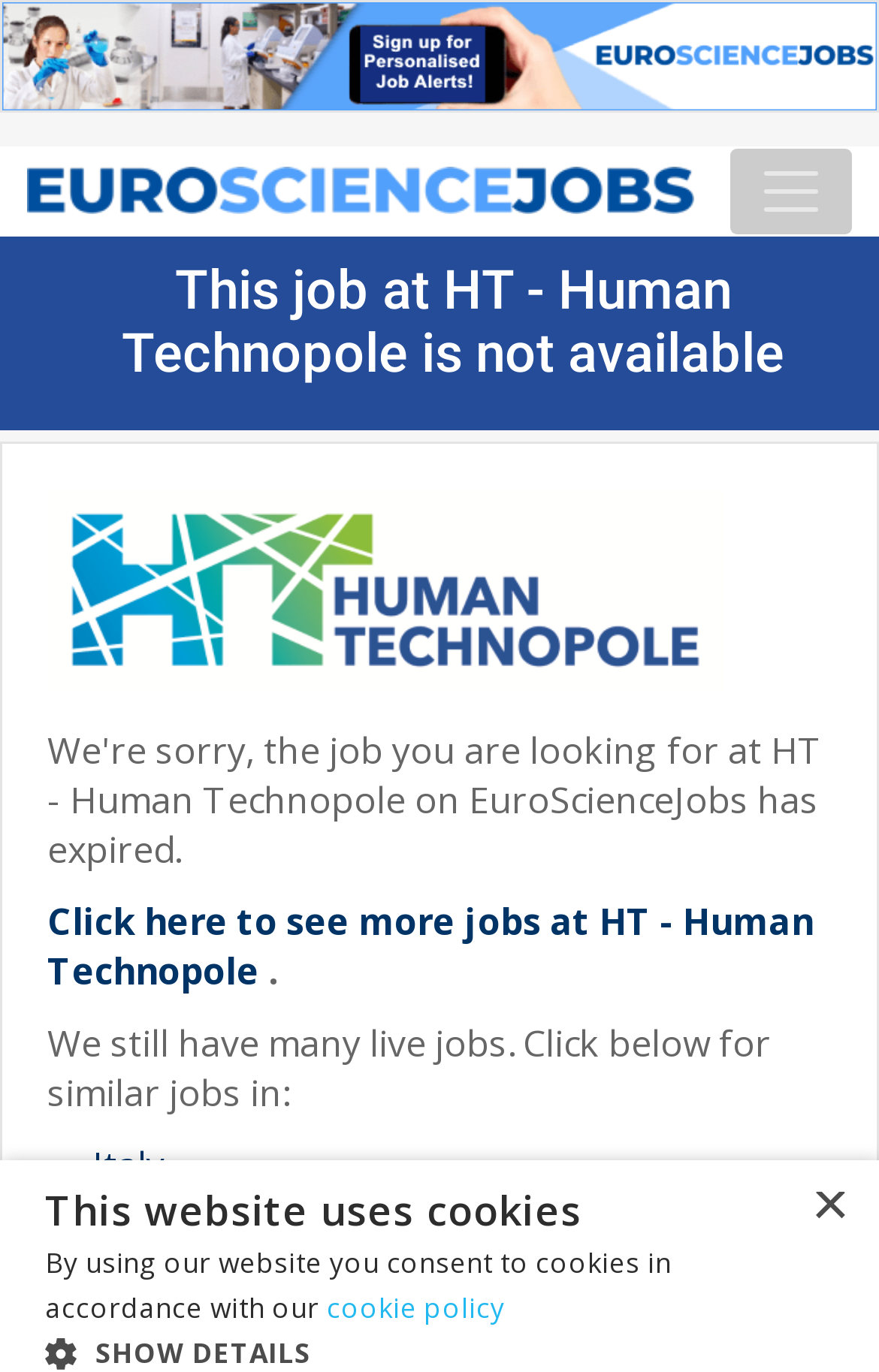Pinpoint the bounding box coordinates of the area that should be clicked to complete the following instruction: "View jobs in Italy". The coordinates must be given as four float numbers between 0 and 1, i.e., [left, top, right, bottom].

[0.105, 0.831, 0.187, 0.867]